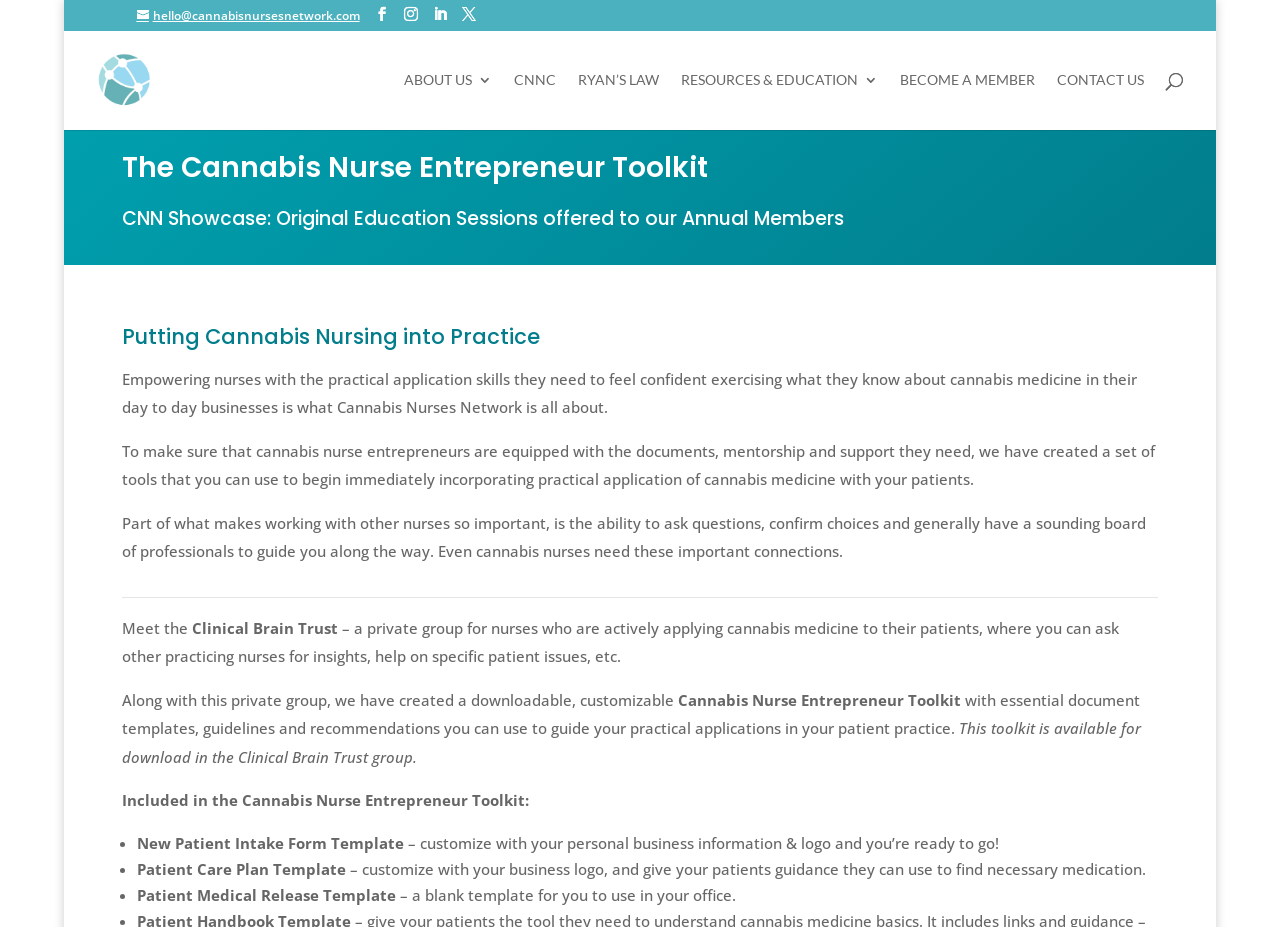Please identify the bounding box coordinates of the element's region that should be clicked to execute the following instruction: "Visit Cannabis Nurses Network". The bounding box coordinates must be four float numbers between 0 and 1, i.e., [left, top, right, bottom].

[0.076, 0.073, 0.127, 0.094]